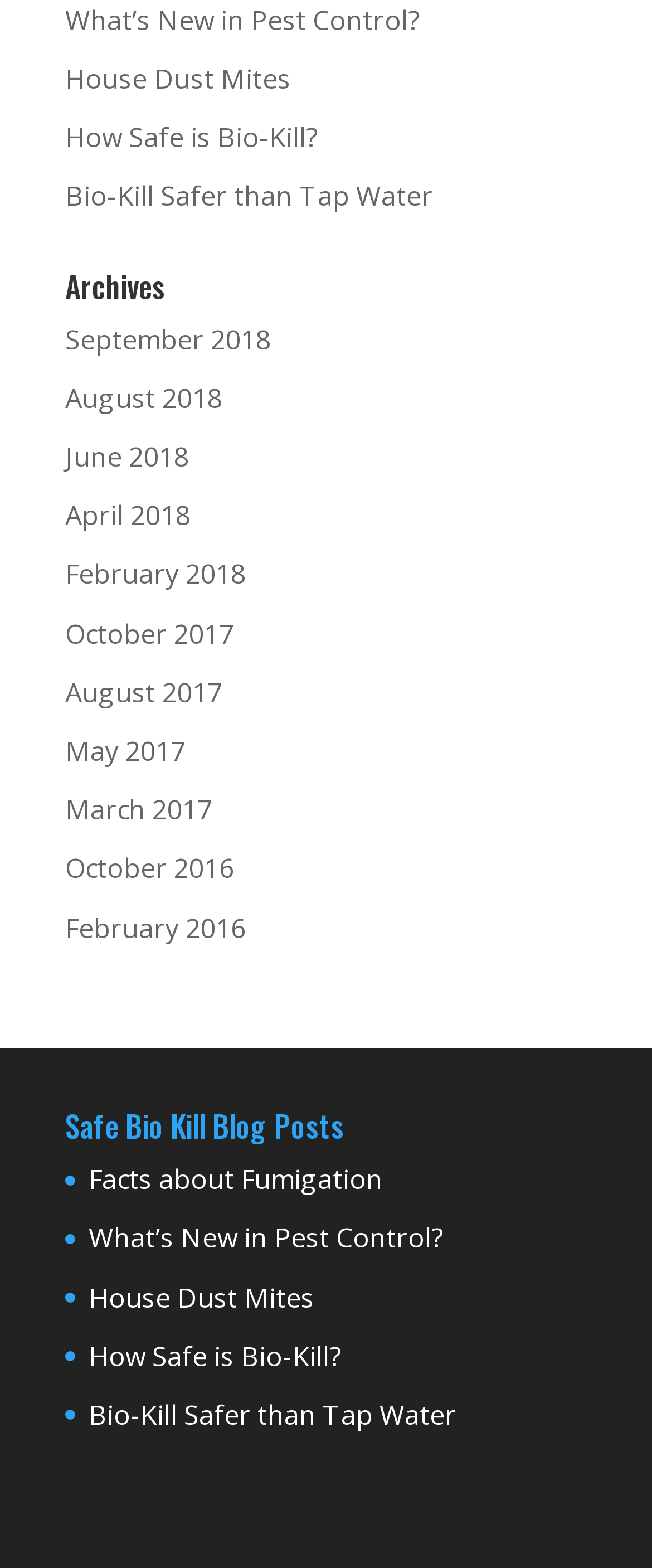Find the bounding box coordinates for the area that should be clicked to accomplish the instruction: "Explore Archives".

[0.1, 0.172, 0.9, 0.202]